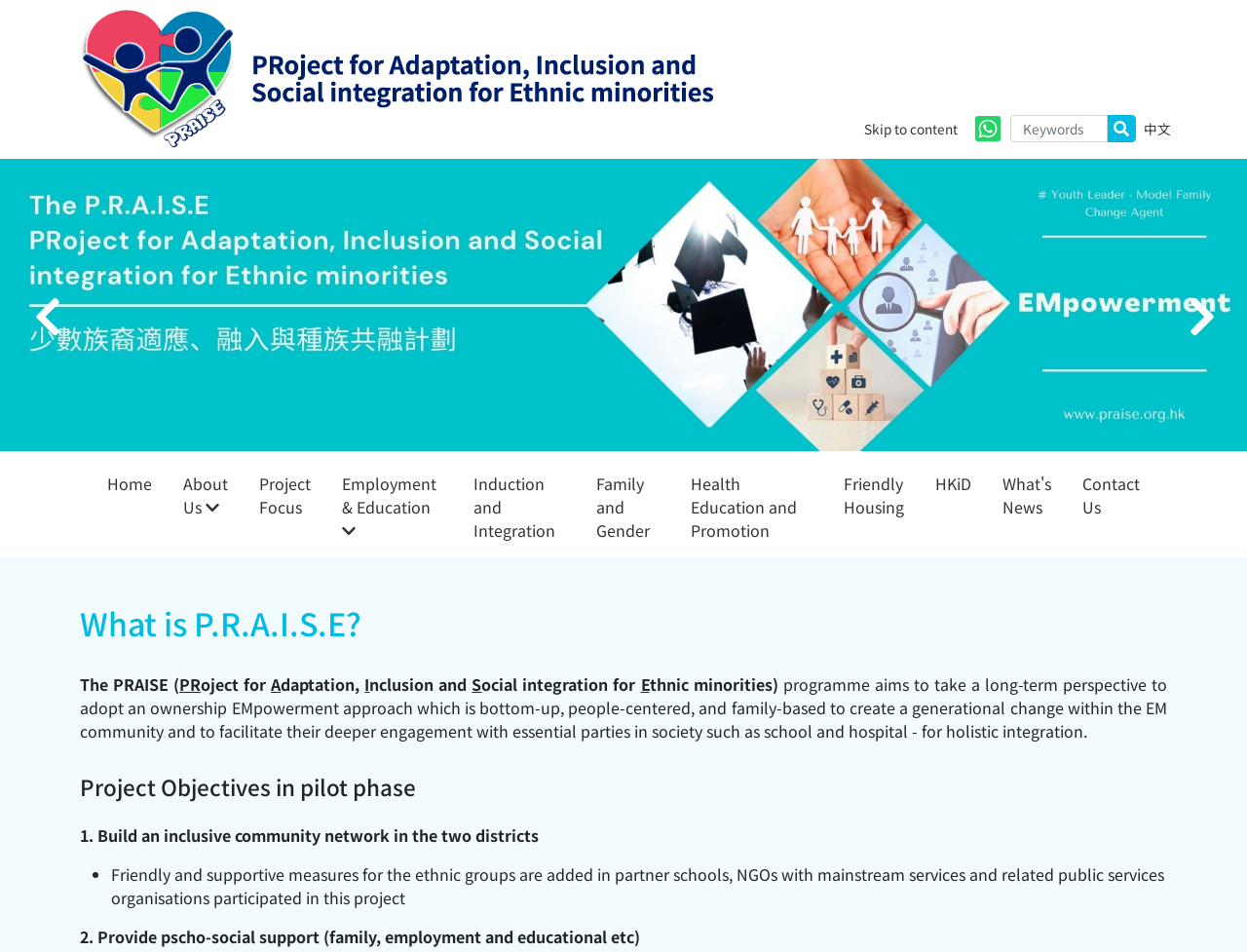Locate the bounding box coordinates of the segment that needs to be clicked to meet this instruction: "Search for keywords".

[0.81, 0.121, 0.888, 0.149]